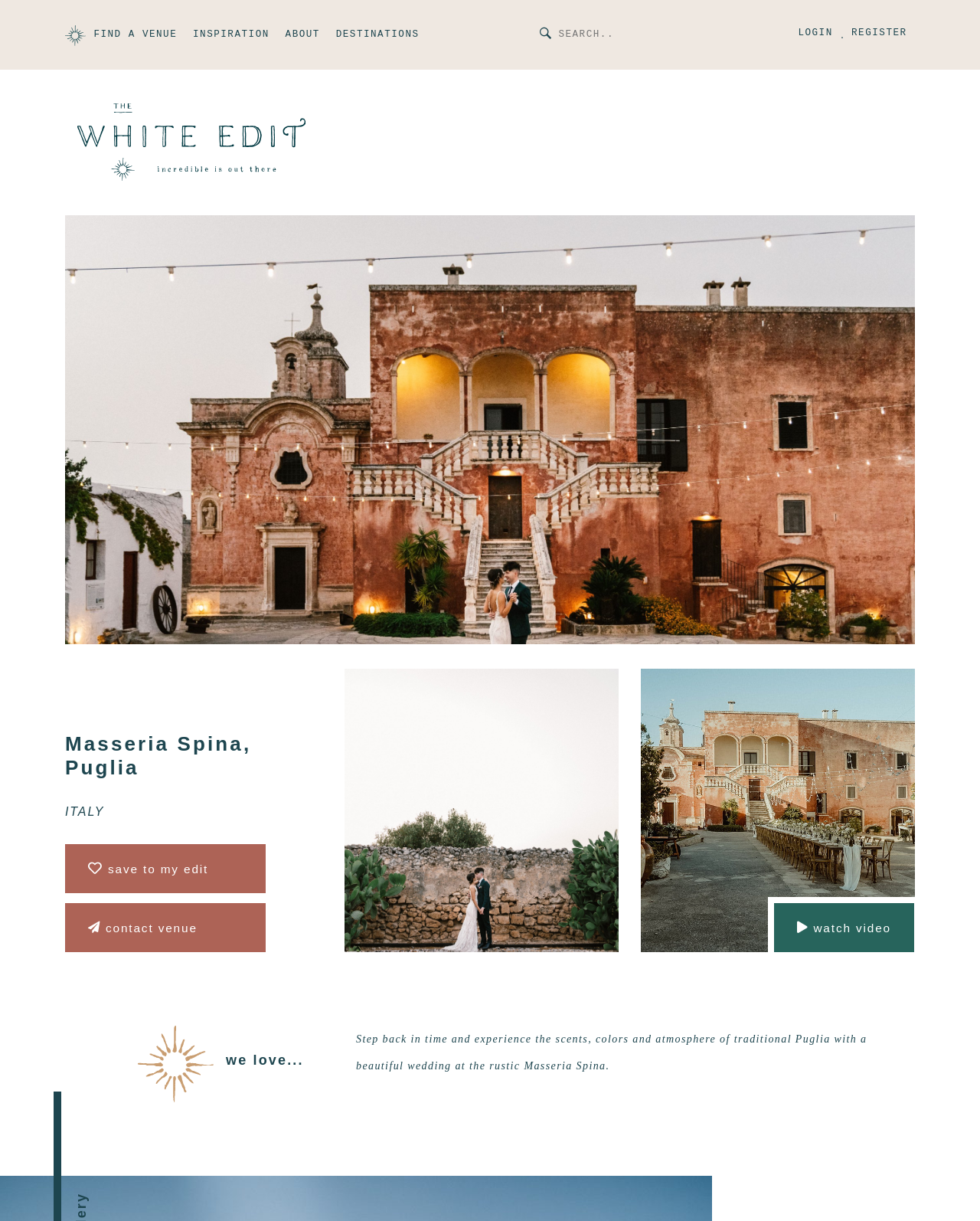Reply to the question with a single word or phrase:
What is the name of the wedding venue?

Masseria Spina